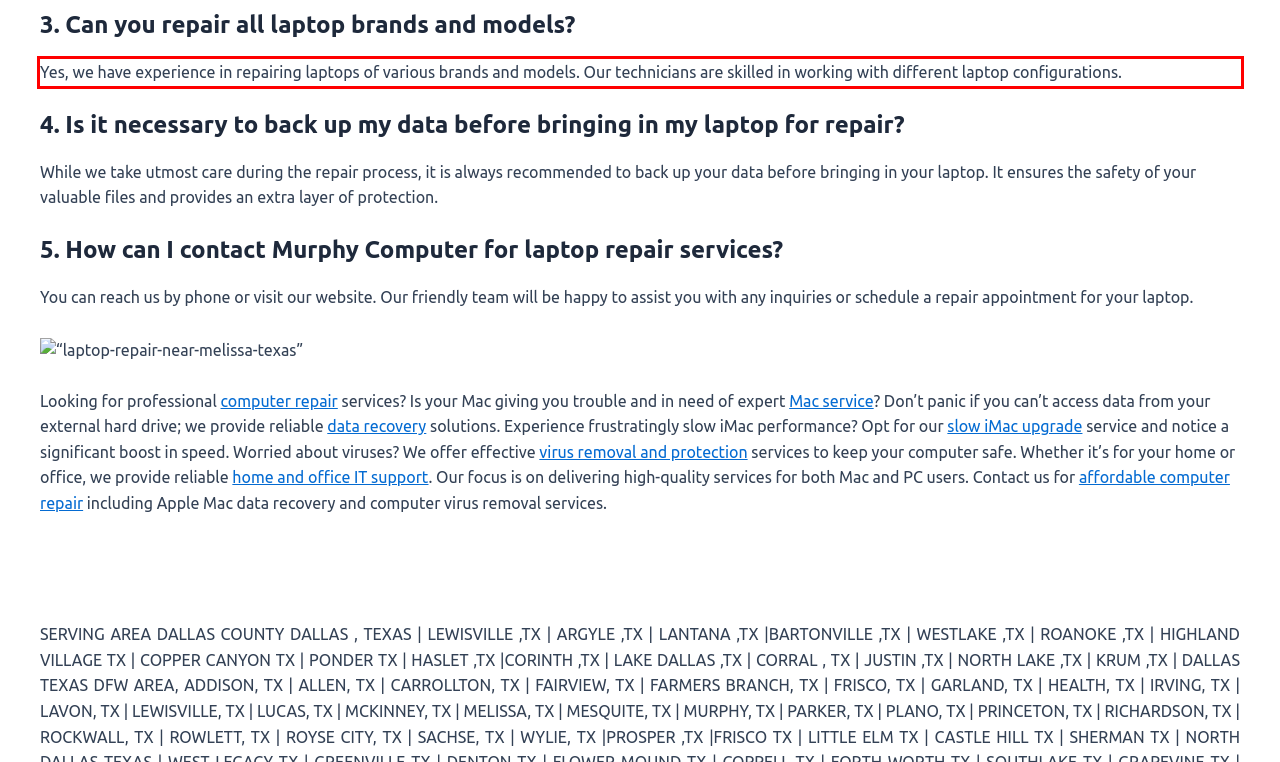You have a screenshot with a red rectangle around a UI element. Recognize and extract the text within this red bounding box using OCR.

Yes, we have experience in repairing laptops of various brands and models. Our technicians are skilled in working with different laptop configurations.